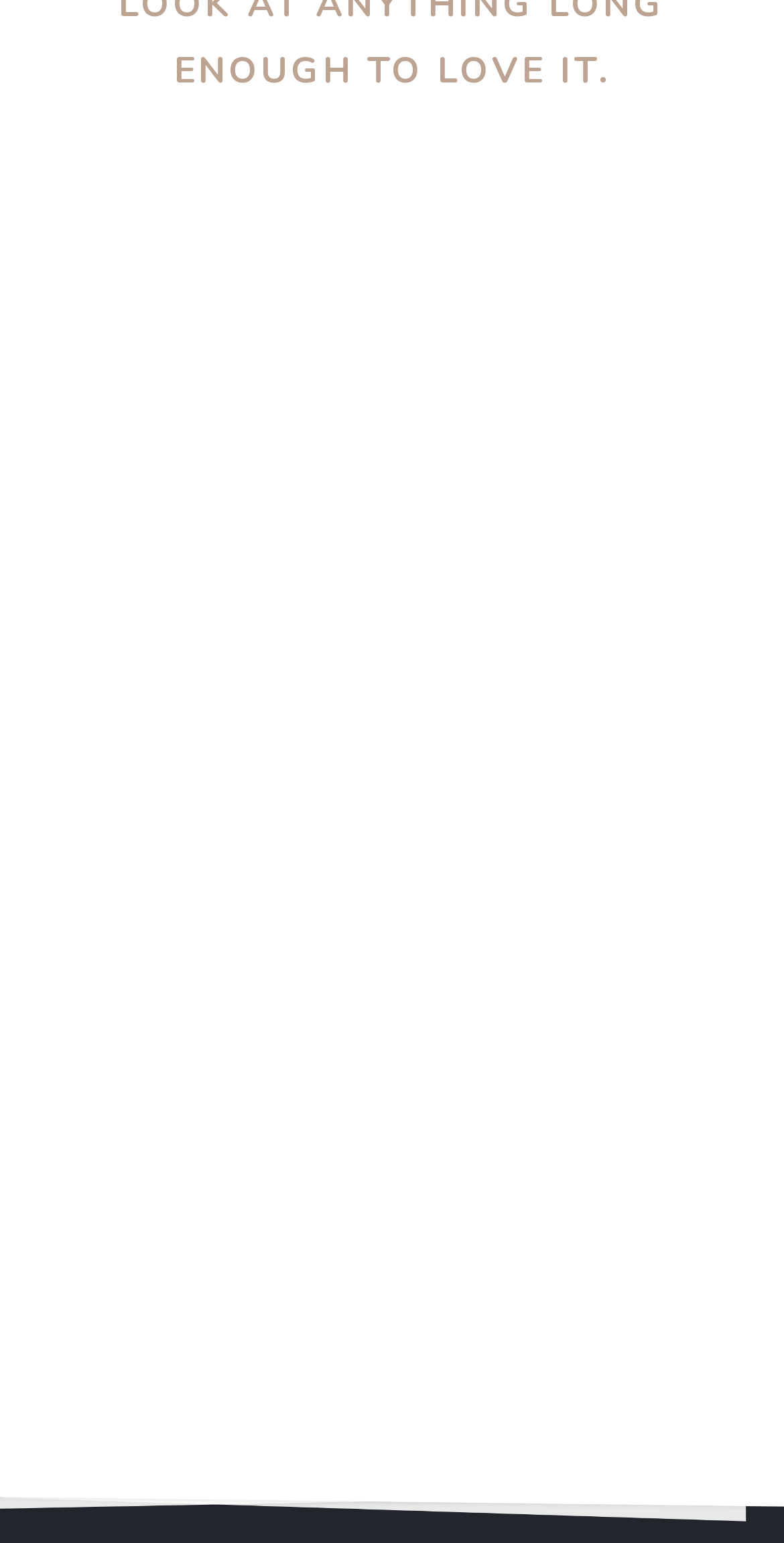How many links are there under 'New Ohio Review'?
Look at the image and answer the question with a single word or phrase.

1